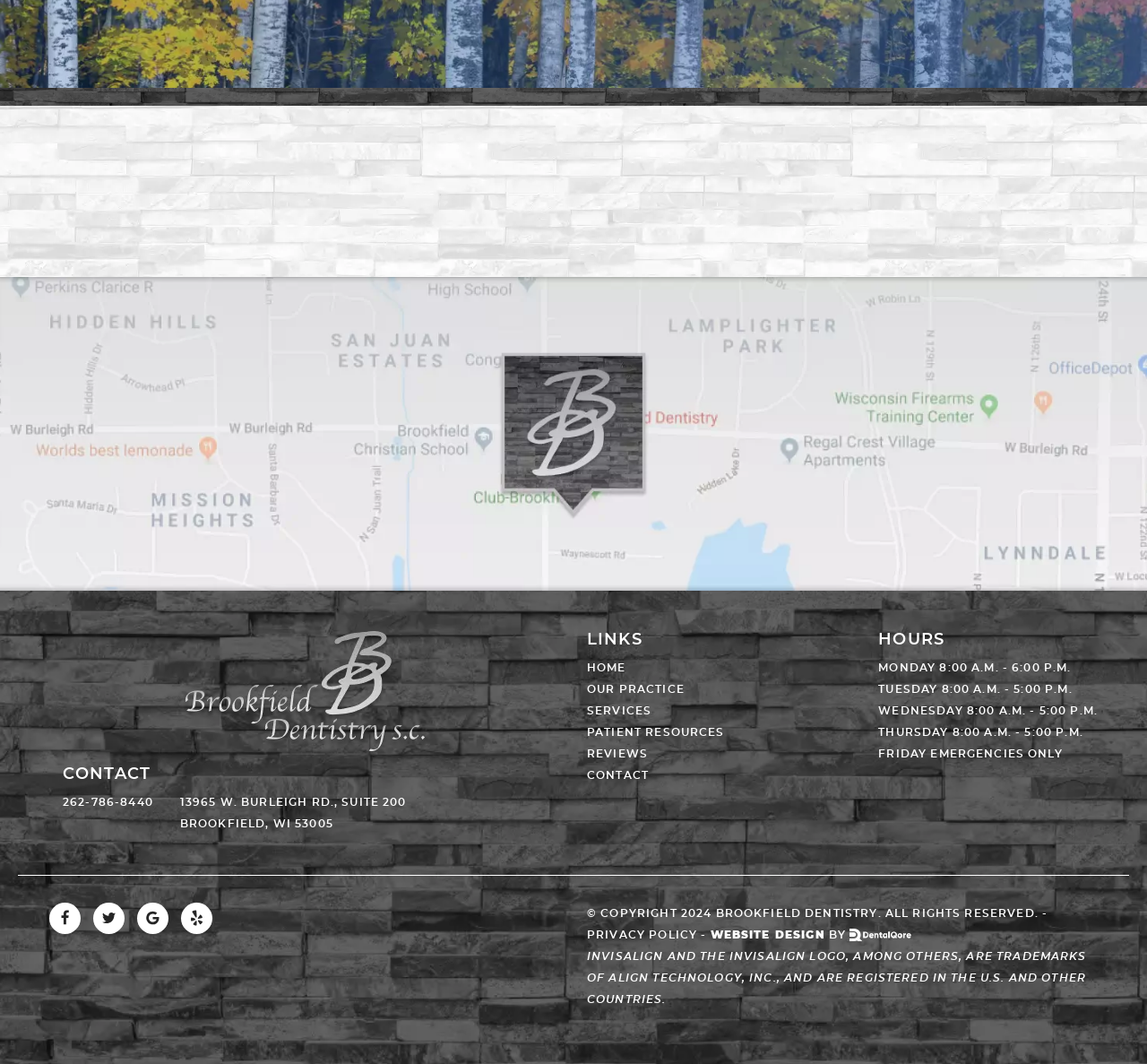Determine the bounding box coordinates of the region I should click to achieve the following instruction: "Get started today!". Ensure the bounding box coordinates are four float numbers between 0 and 1, i.e., [left, top, right, bottom].

[0.35, 0.159, 0.631, 0.201]